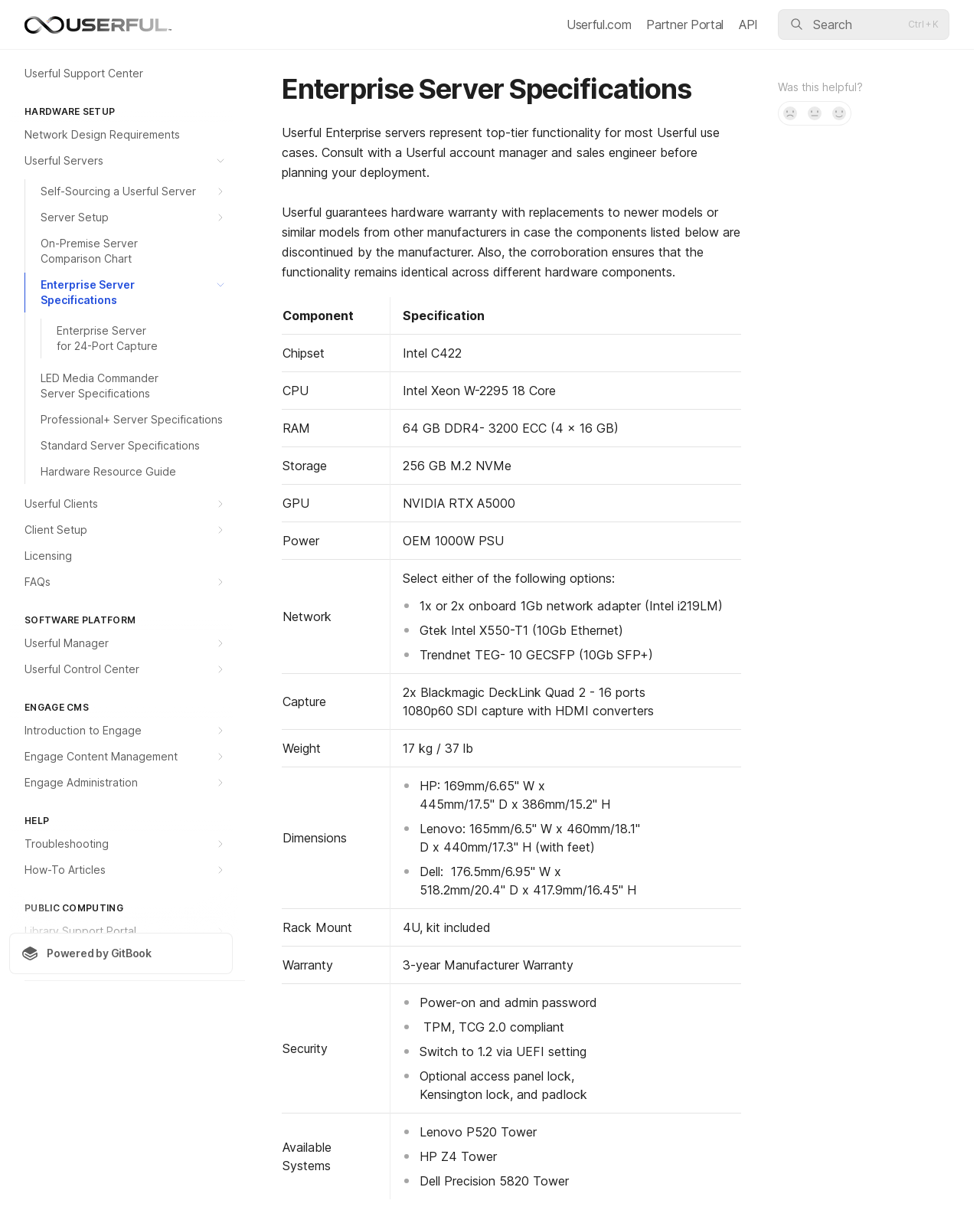Give a concise answer using one word or a phrase to the following question:
What is the type of CPU used in the server?

Intel Xeon W-2295 18 Core